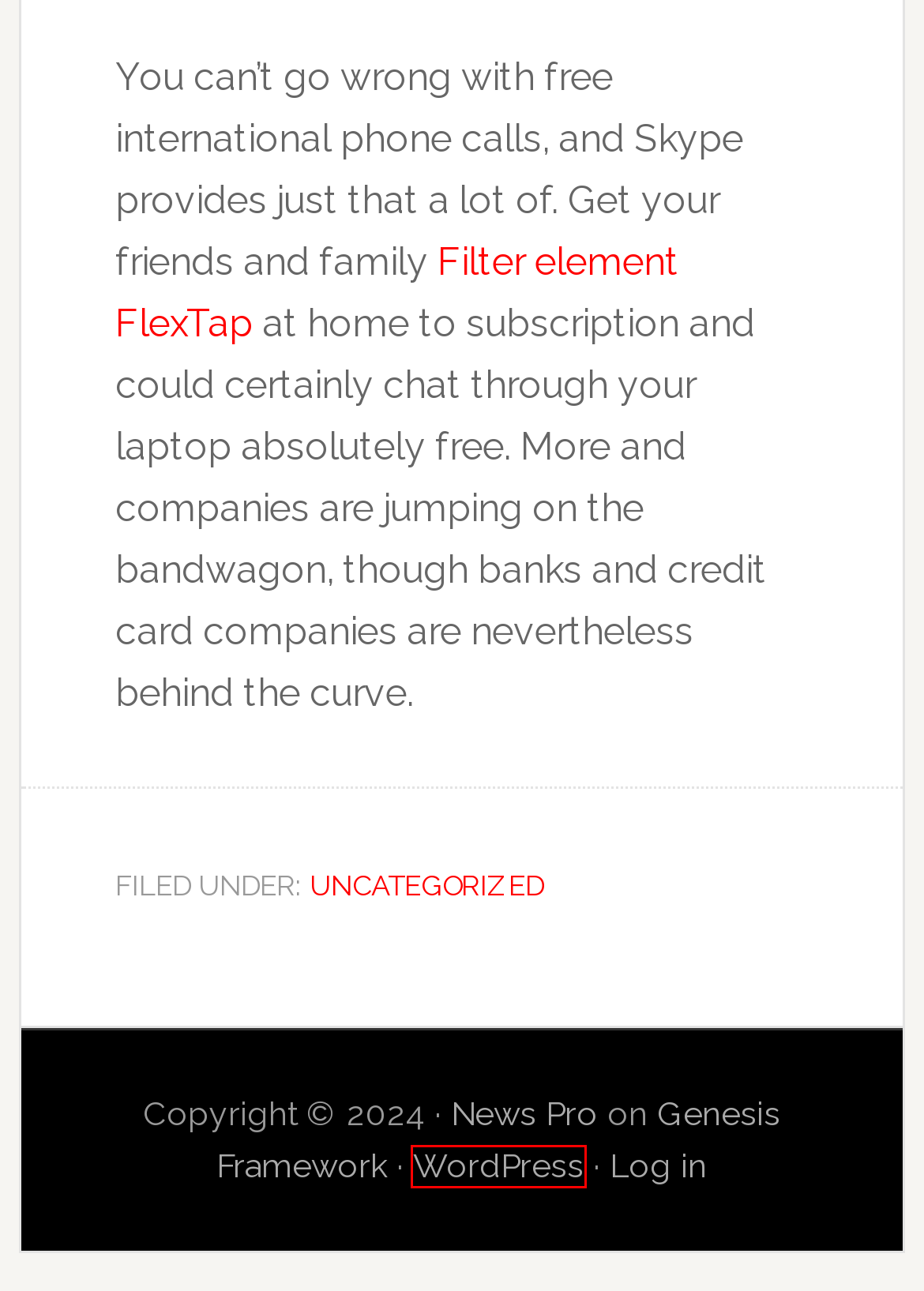Check out the screenshot of a webpage with a red rectangle bounding box. Select the best fitting webpage description that aligns with the new webpage after clicking the element inside the bounding box. Here are the candidates:
A. Service shop | Alle onderdelen en accessoires voor jouw FlexTap
B. Ruse Global - Worldwide
C. Blog Tool, Publishing Platform, and CMS – WordPress.org
D. Andrew Wilson - Ruse Global
E. WordPress Themes by StudioPress
F. Themes Archive - StudioPress
G. Uncategorized - Ruse Global
H. Log In ‹ Ruse Global — WordPress

C